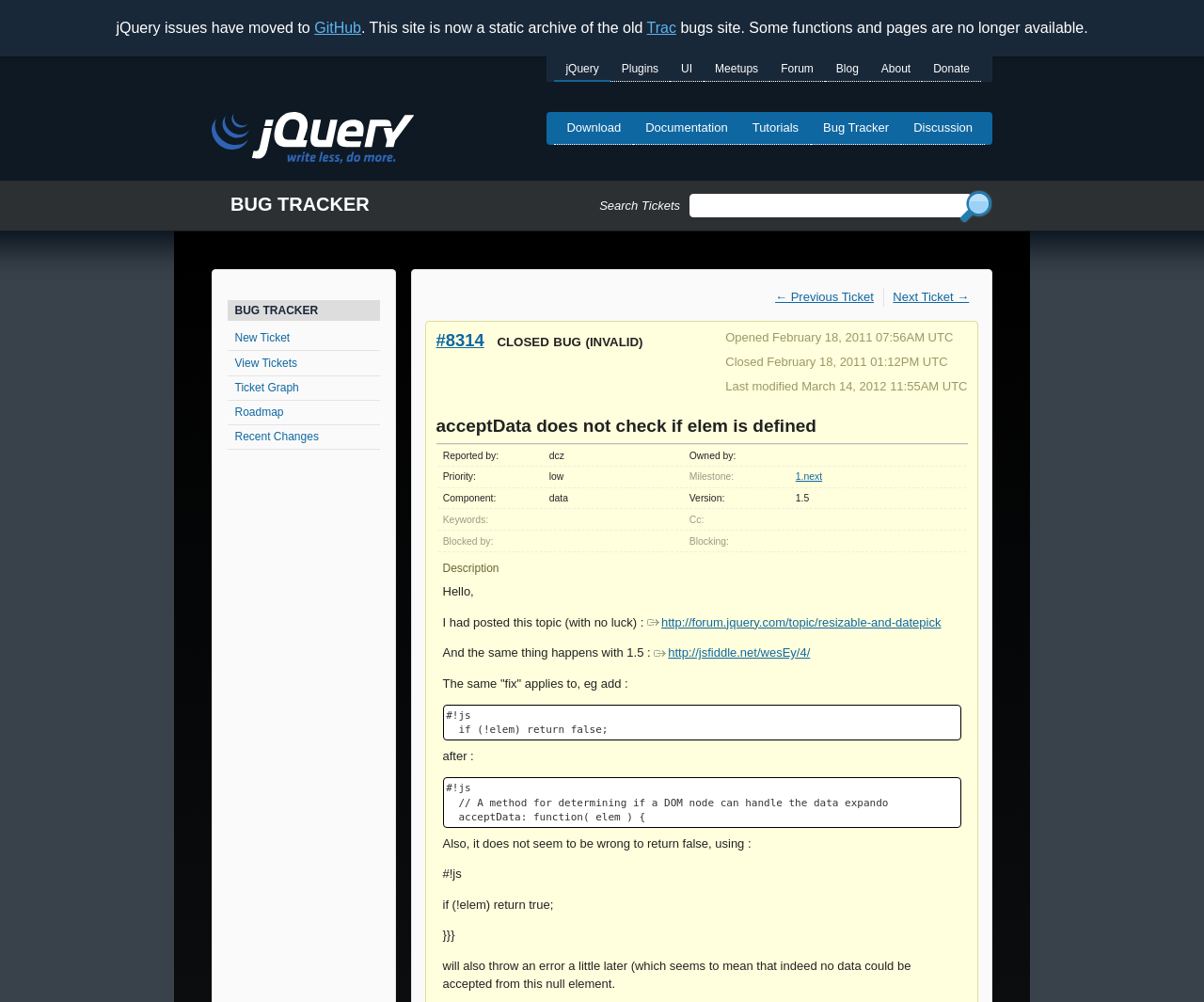Locate the bounding box coordinates of the clickable area needed to fulfill the instruction: "Click on jQuery".

[0.46, 0.056, 0.507, 0.082]